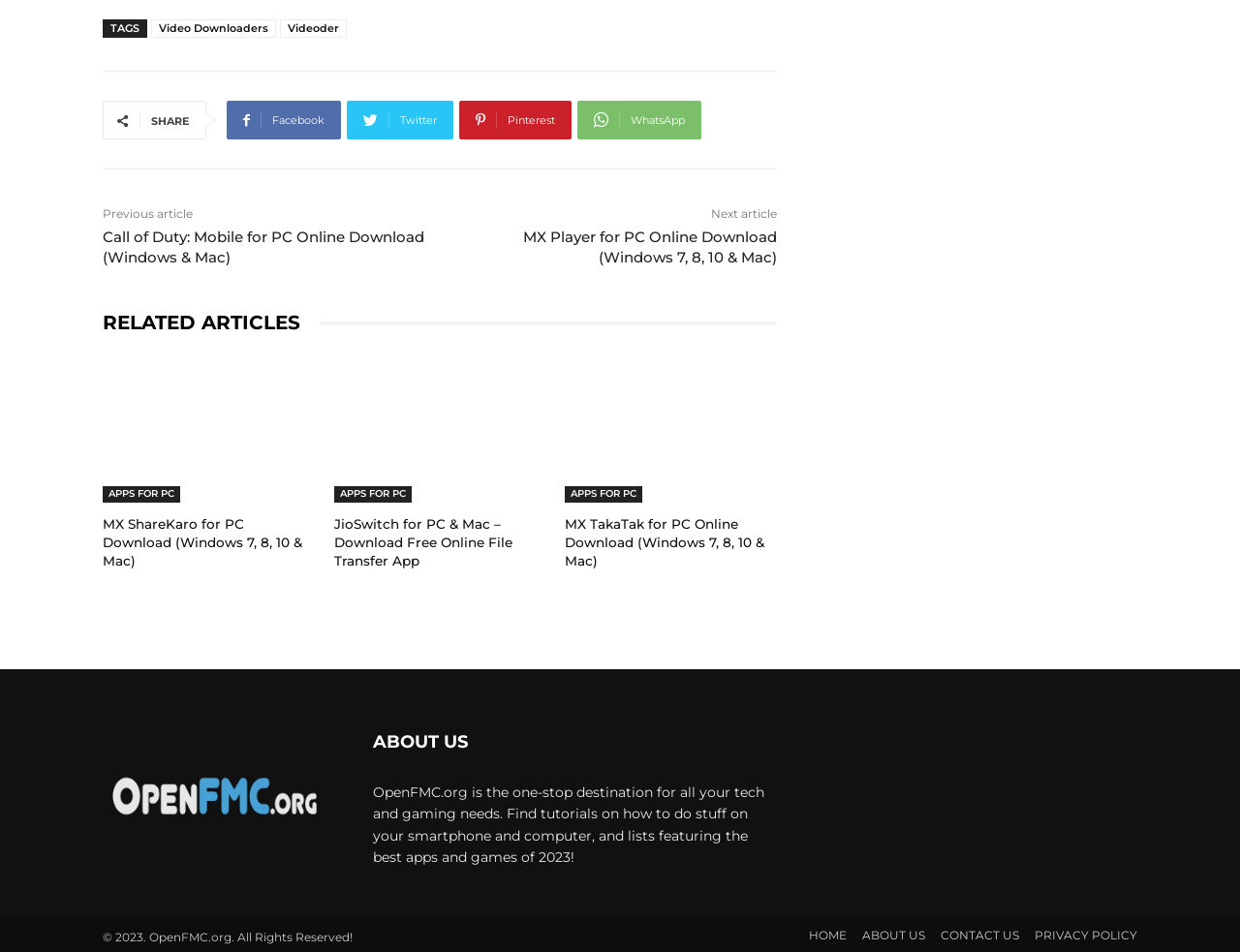Please identify the bounding box coordinates of the element on the webpage that should be clicked to follow this instruction: "Click on Video Downloaders". The bounding box coordinates should be given as four float numbers between 0 and 1, formatted as [left, top, right, bottom].

[0.122, 0.021, 0.223, 0.04]